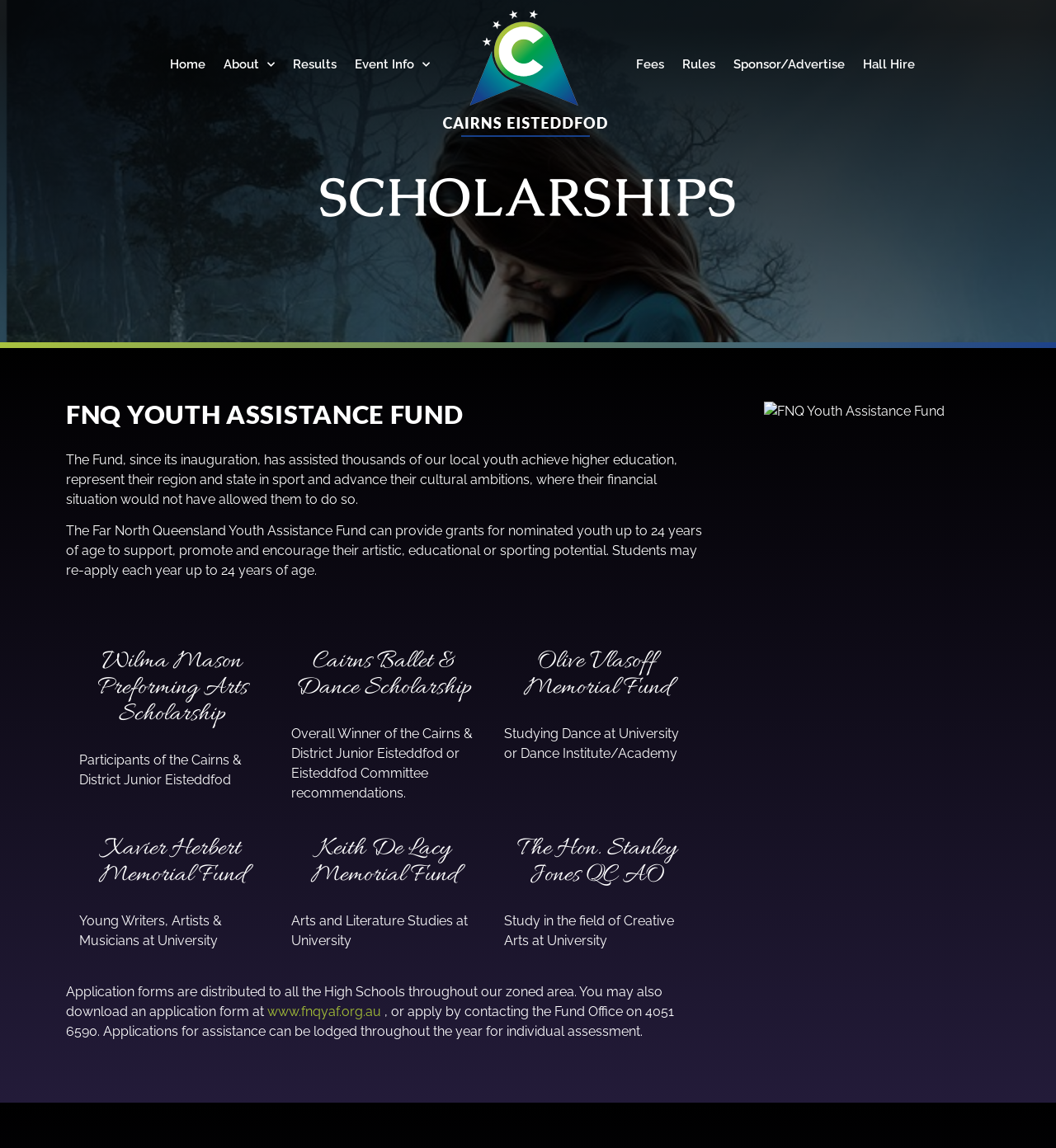Determine the bounding box coordinates of the section to be clicked to follow the instruction: "Click the Results link". The coordinates should be given as four float numbers between 0 and 1, formatted as [left, top, right, bottom].

[0.269, 0.041, 0.327, 0.071]